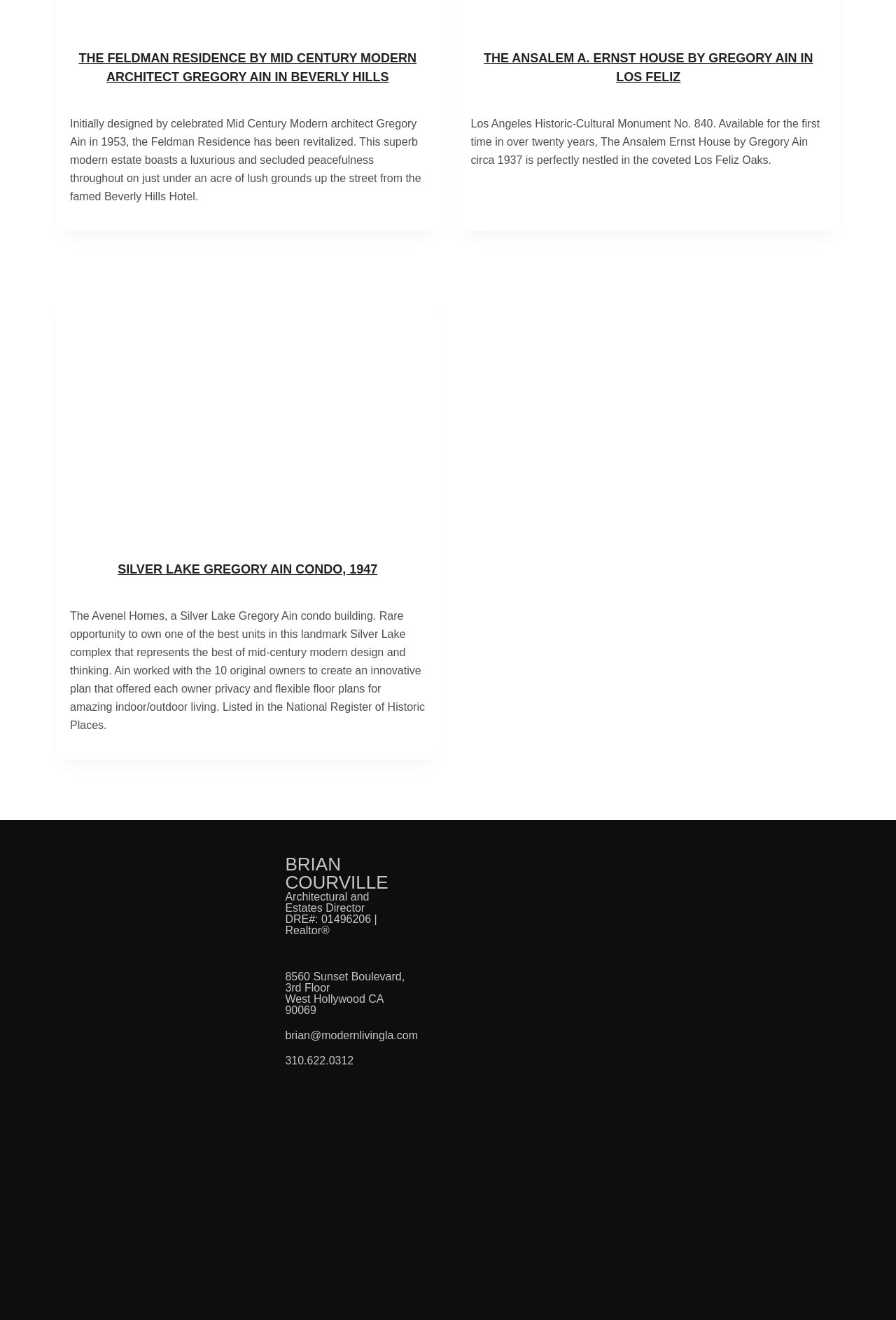Find the bounding box coordinates of the clickable area required to complete the following action: "click the link to THE ANSALEM A. ERNST HOUSE BY GREGORY AIN IN LOS FELIZ".

[0.54, 0.039, 0.908, 0.064]